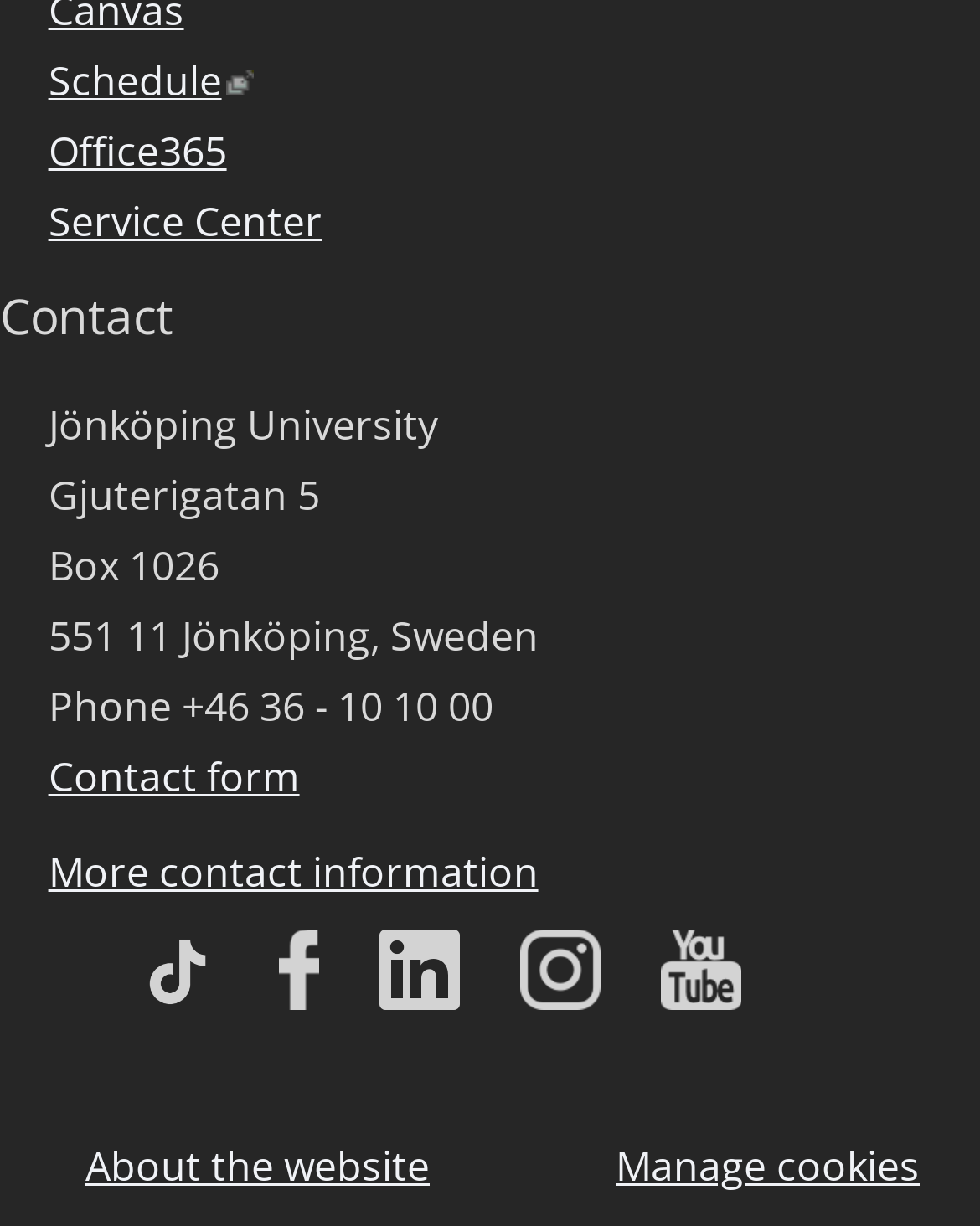Show the bounding box coordinates for the HTML element as described: "alt="View our youtube channel"".

[0.65, 0.789, 0.783, 0.834]